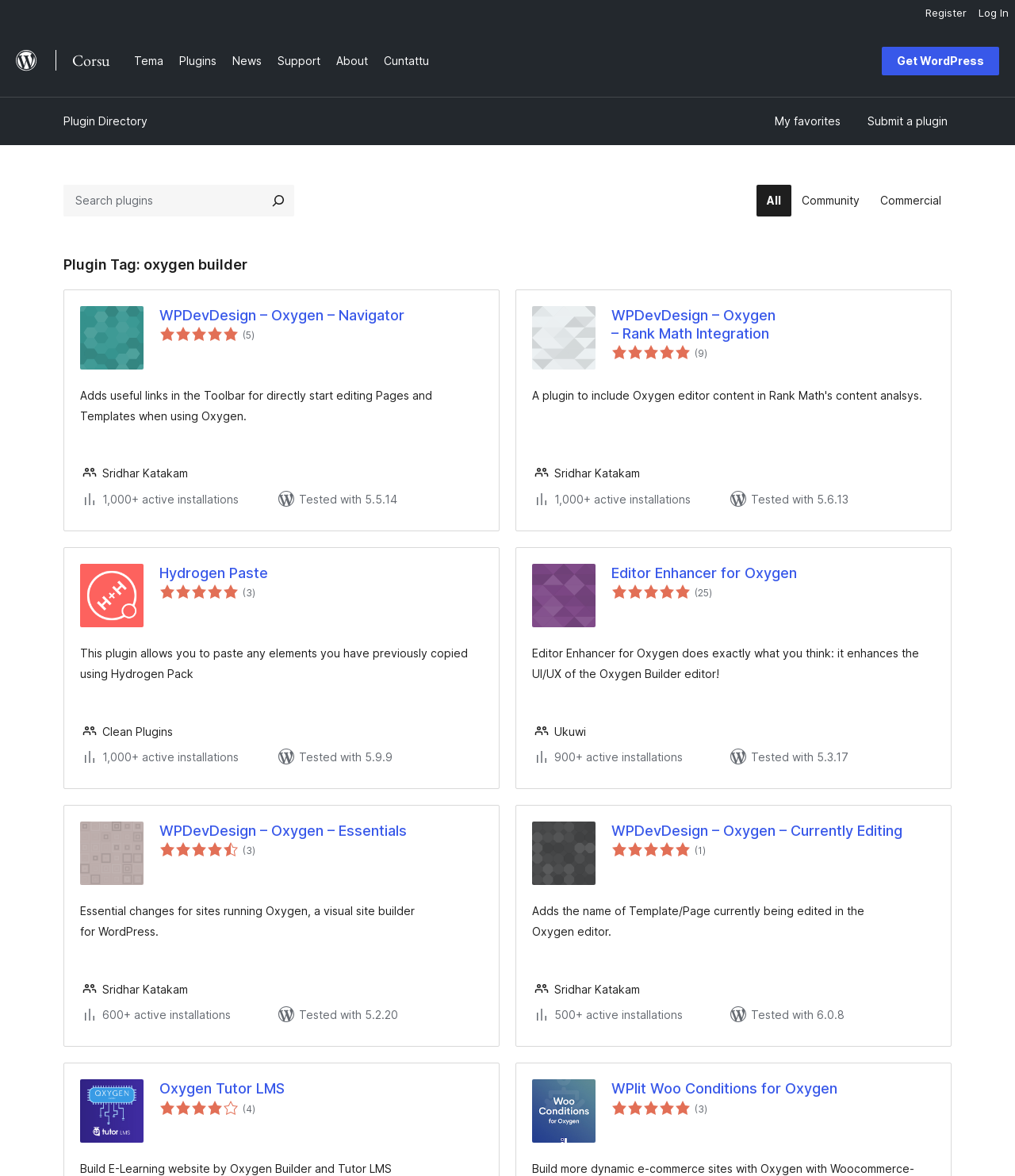Use a single word or phrase to answer this question: 
What is the rating of the 'Hydrogen Paste' plugin?

5 out of 5 stars